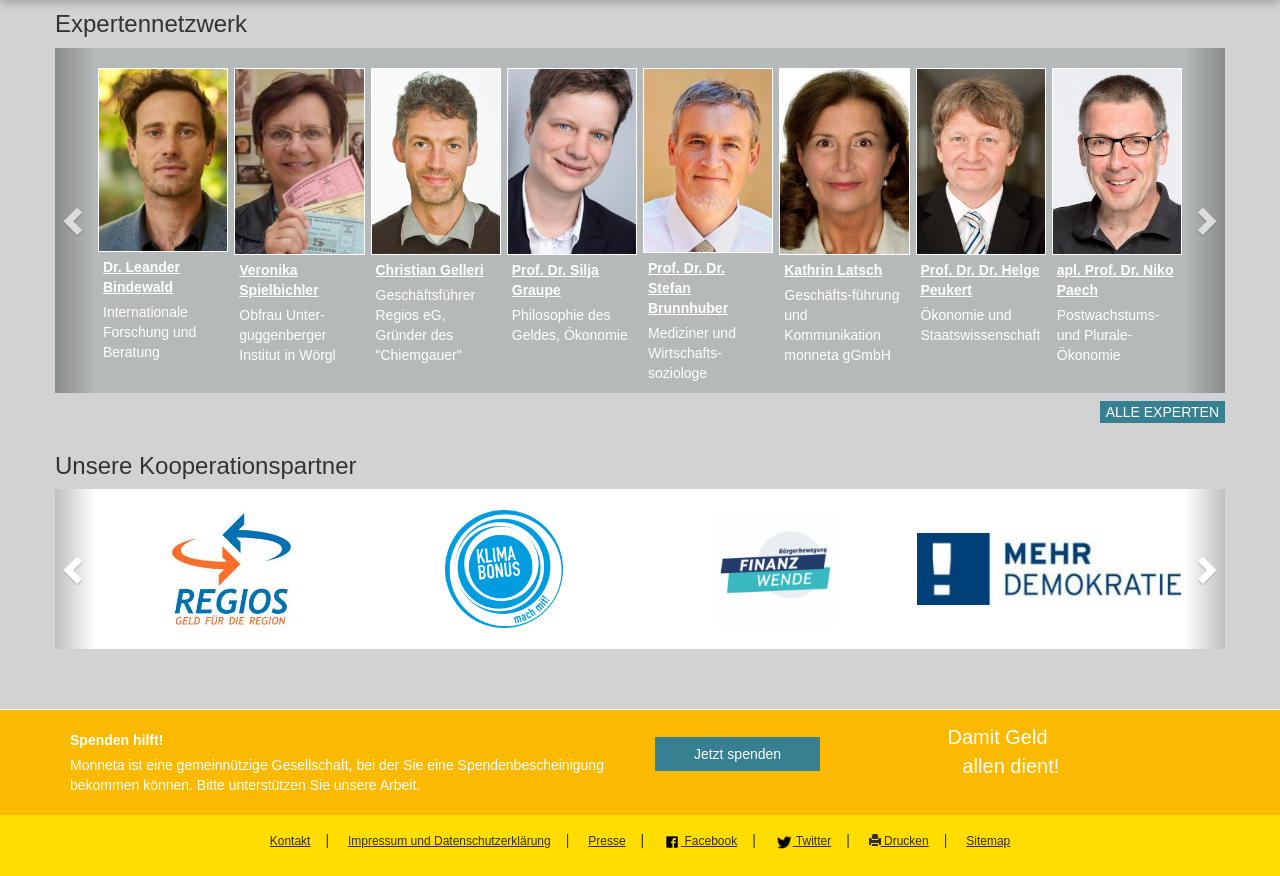Find the bounding box coordinates of the area to click in order to follow the instruction: "Click on the 'Dr. Leander Bindewald' link".

[0.08, 0.296, 0.141, 0.337]